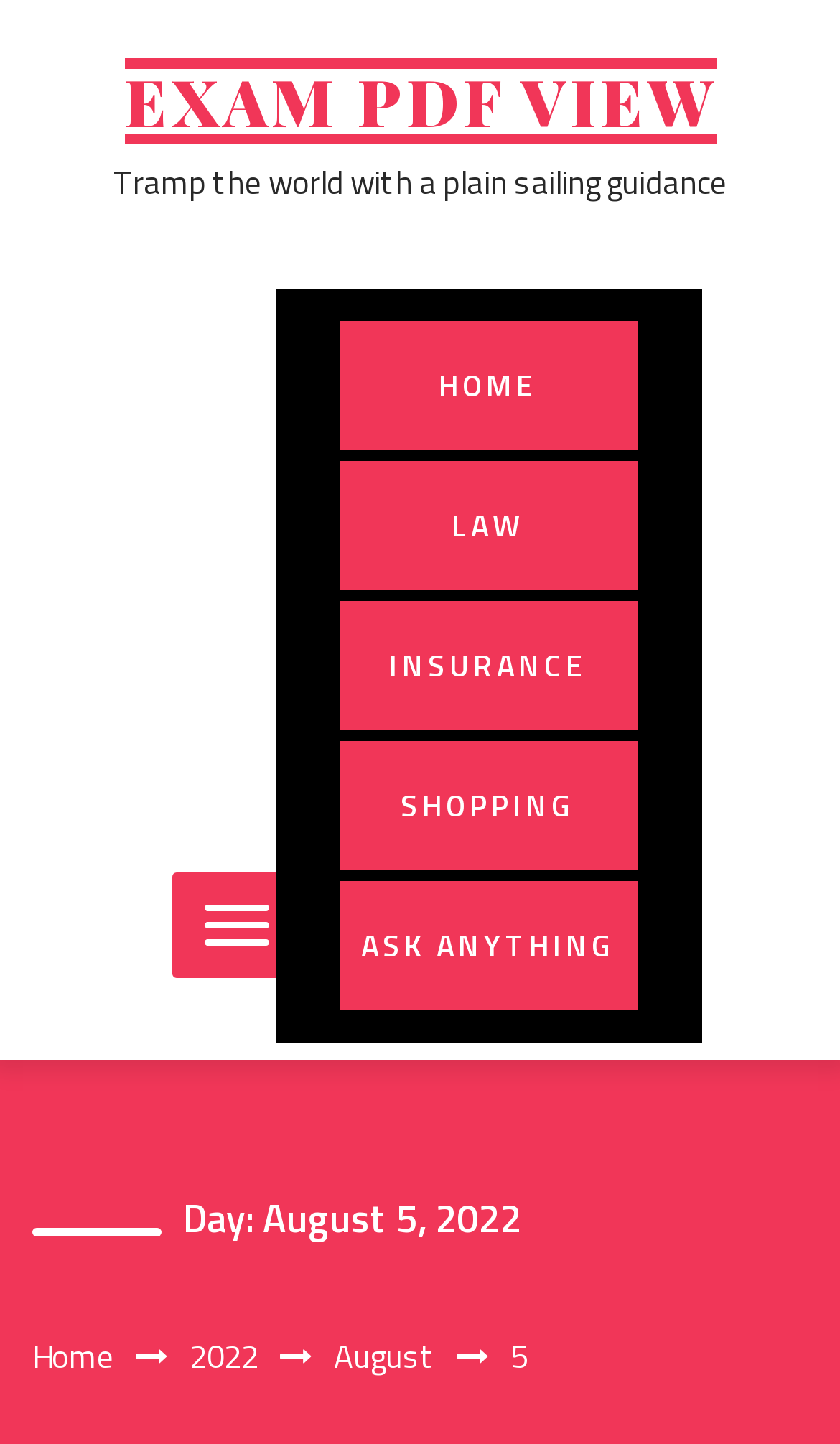What is the date displayed on the webpage?
From the image, provide a succinct answer in one word or a short phrase.

August 5, 2022